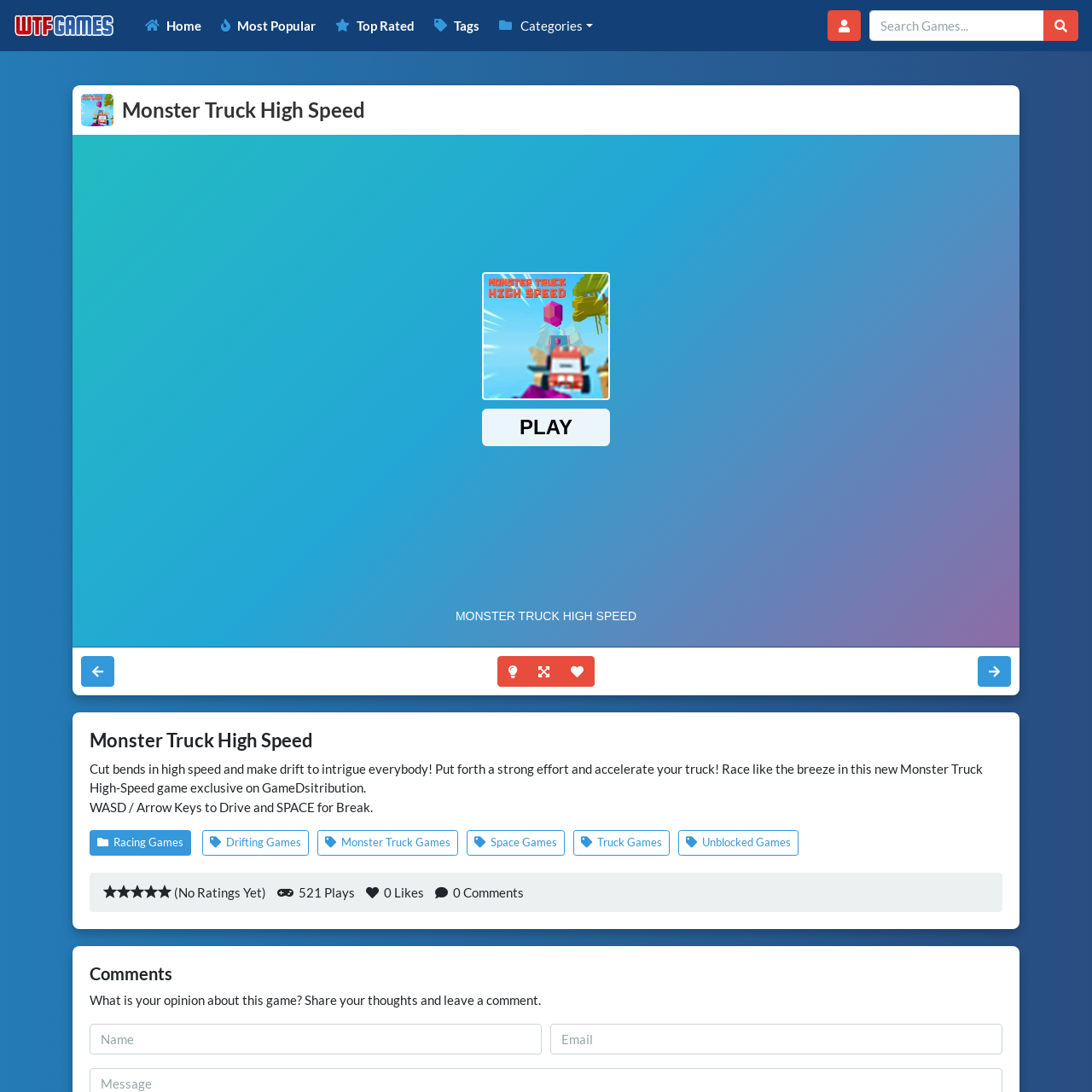Use a single word or phrase to answer the following:
What is the game's name?

Monster Truck High Speed